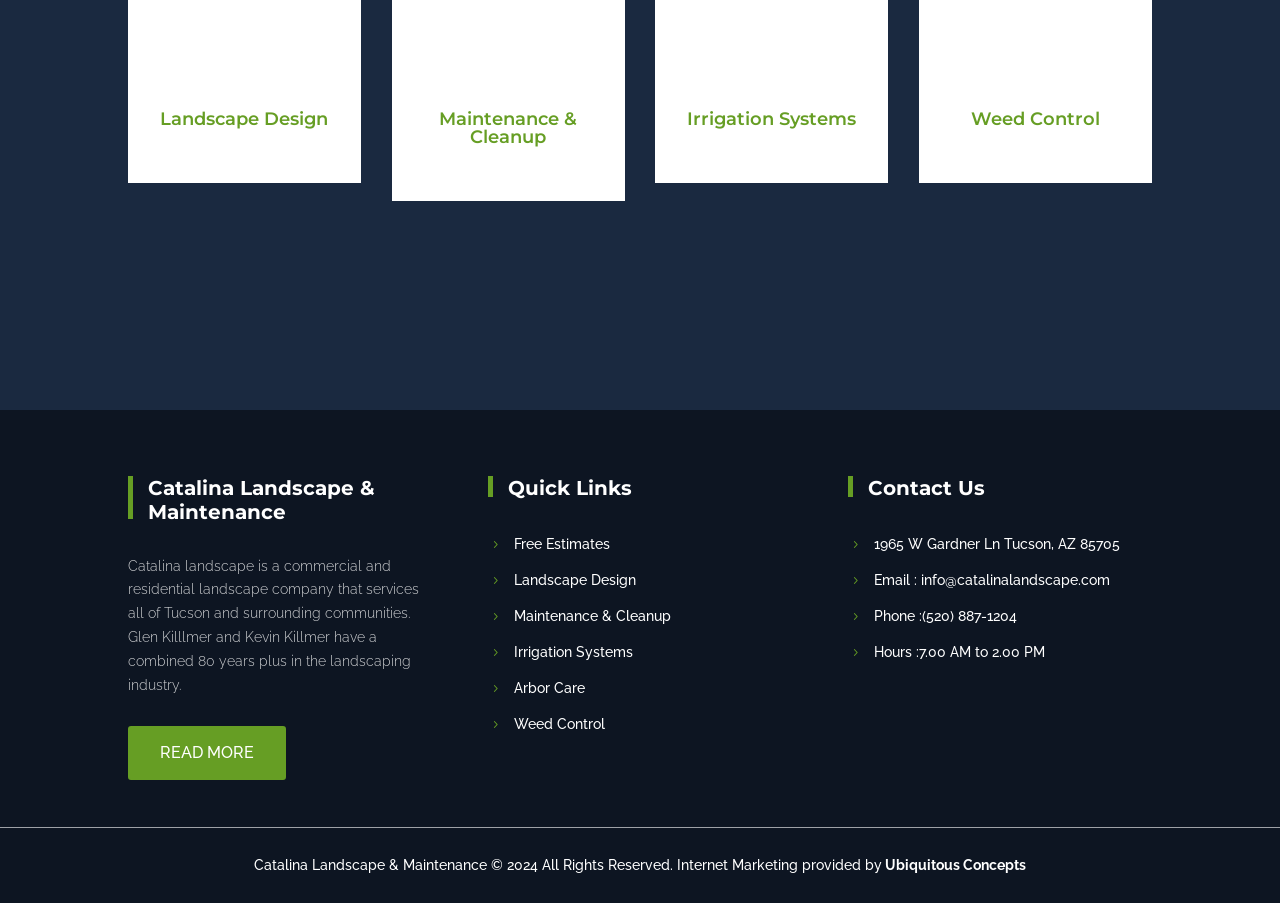Provide your answer in a single word or phrase: 
What is the company's email address?

info@catalinalandscape.com